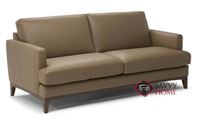Describe all the elements and aspects of the image comprehensively.

The image features a stylish Tanaro Leather Sofa by Natuzzi Editions, showcasing a modern design with a sleek profile. Upholstered in a rich brown leather, the sofa exudes sophistication and comfort, making it an ideal addition to contemporary living spaces. Its clean lines and gently rounded edges contribute to a minimalist aesthetic, while the sturdy wooden legs provide durability and stability. Perfect for relaxing or entertaining, this sofa combines elegance with function, ensuring it meets the demands of everyday use. The product is available for customization, allowing shoppers to select personalized options that suit their specific tastes and home decor styles.